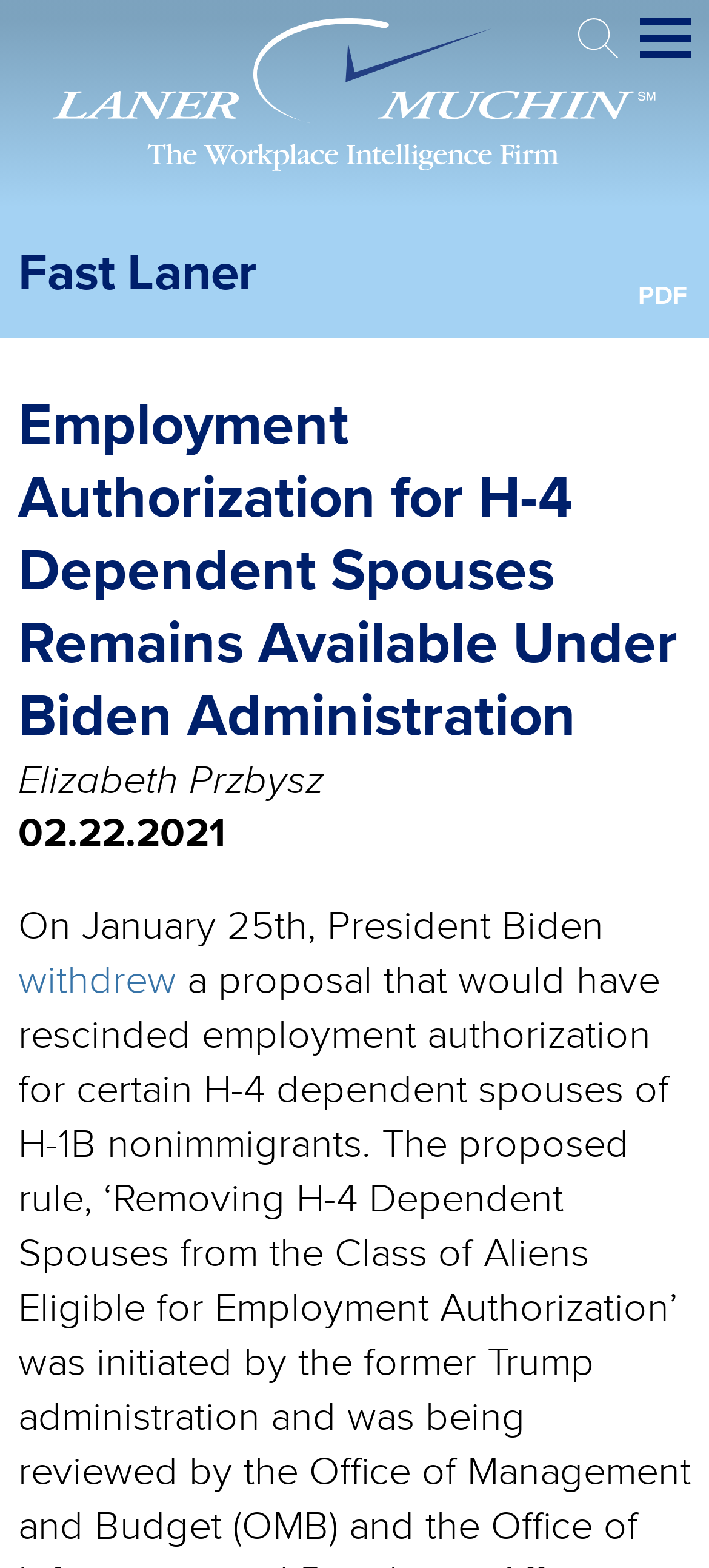From the image, can you give a detailed response to the question below:
When was the article published?

The publication date of the article can be determined by looking at the text '02.22.2021' located below the author's name, which is likely to be the publication date.